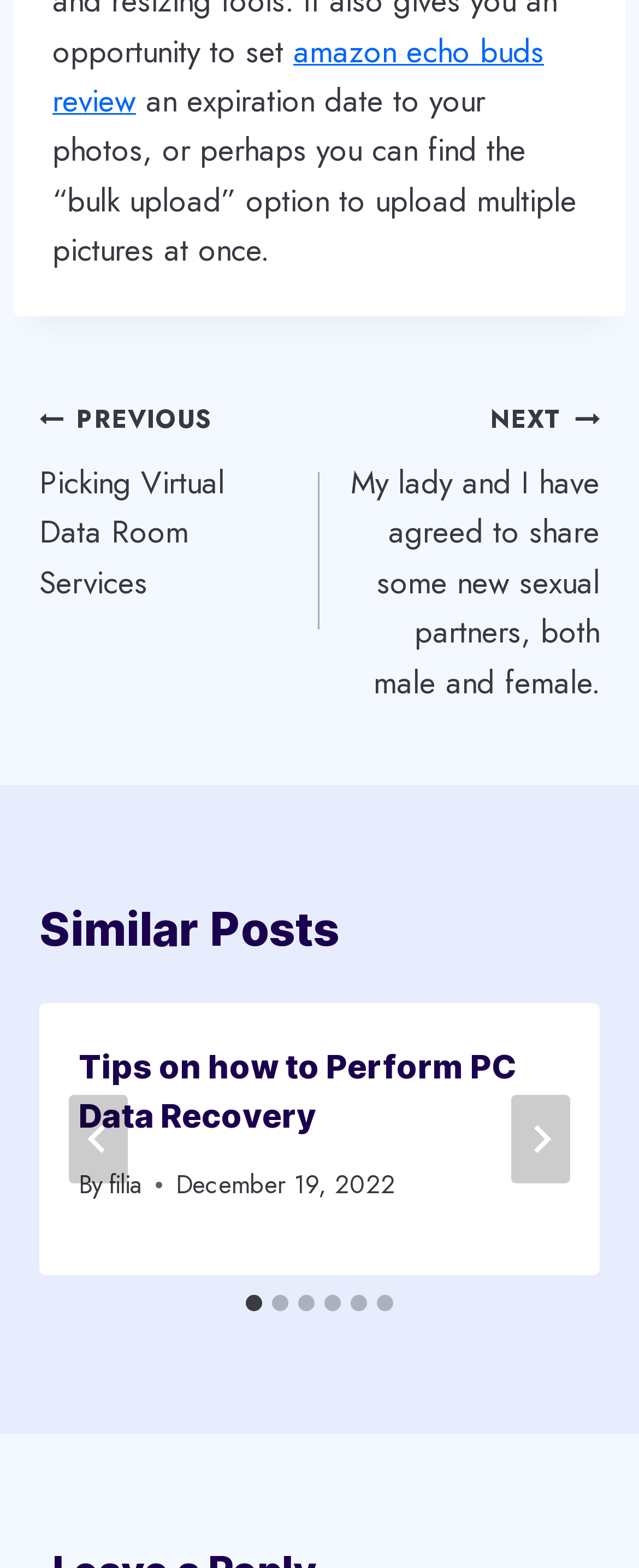How many slides are there in the post?
Refer to the screenshot and answer in one word or phrase.

6